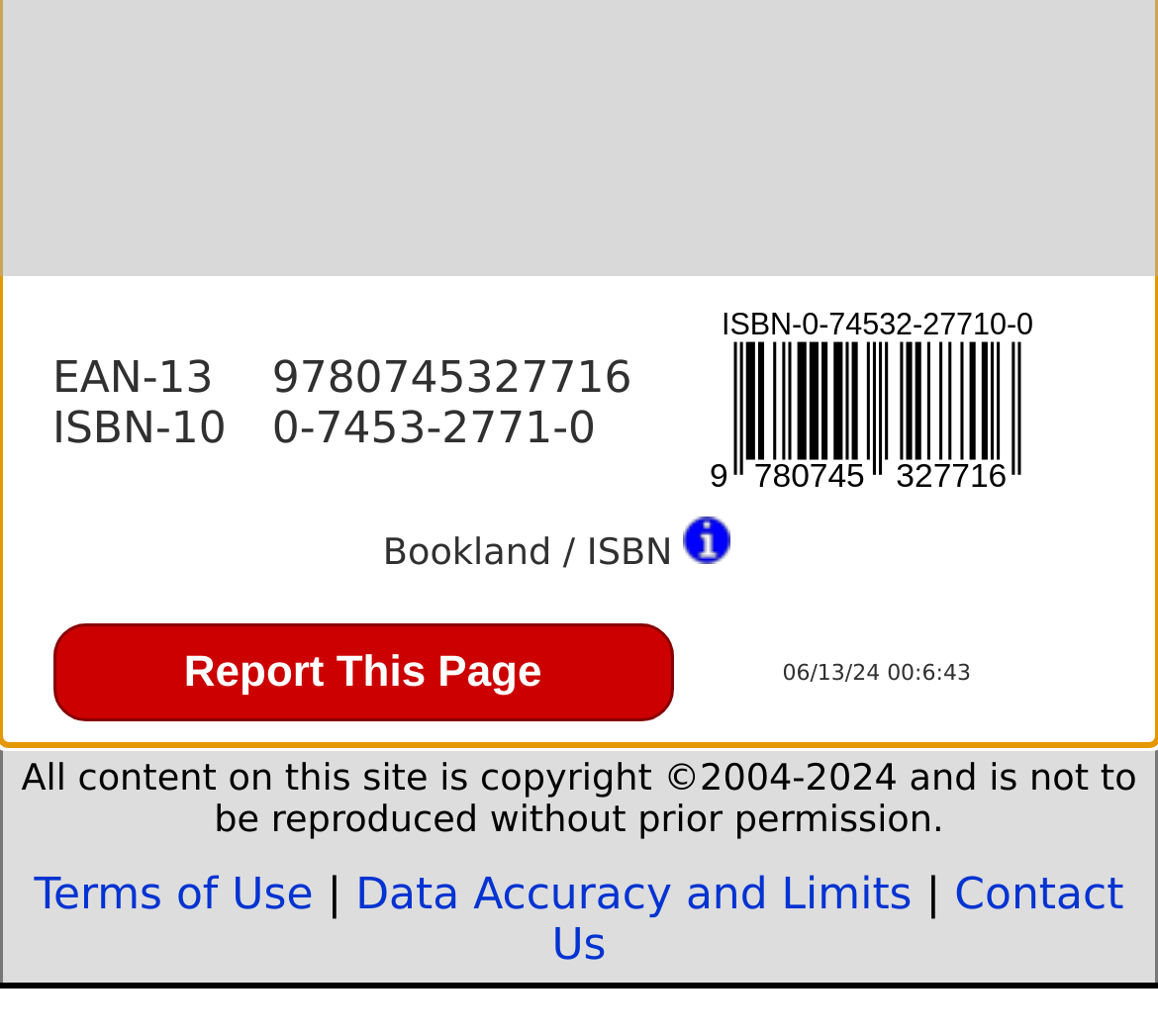Identify the bounding box of the HTML element described as: "Data Accuracy and Limits".

[0.307, 0.841, 0.788, 0.889]